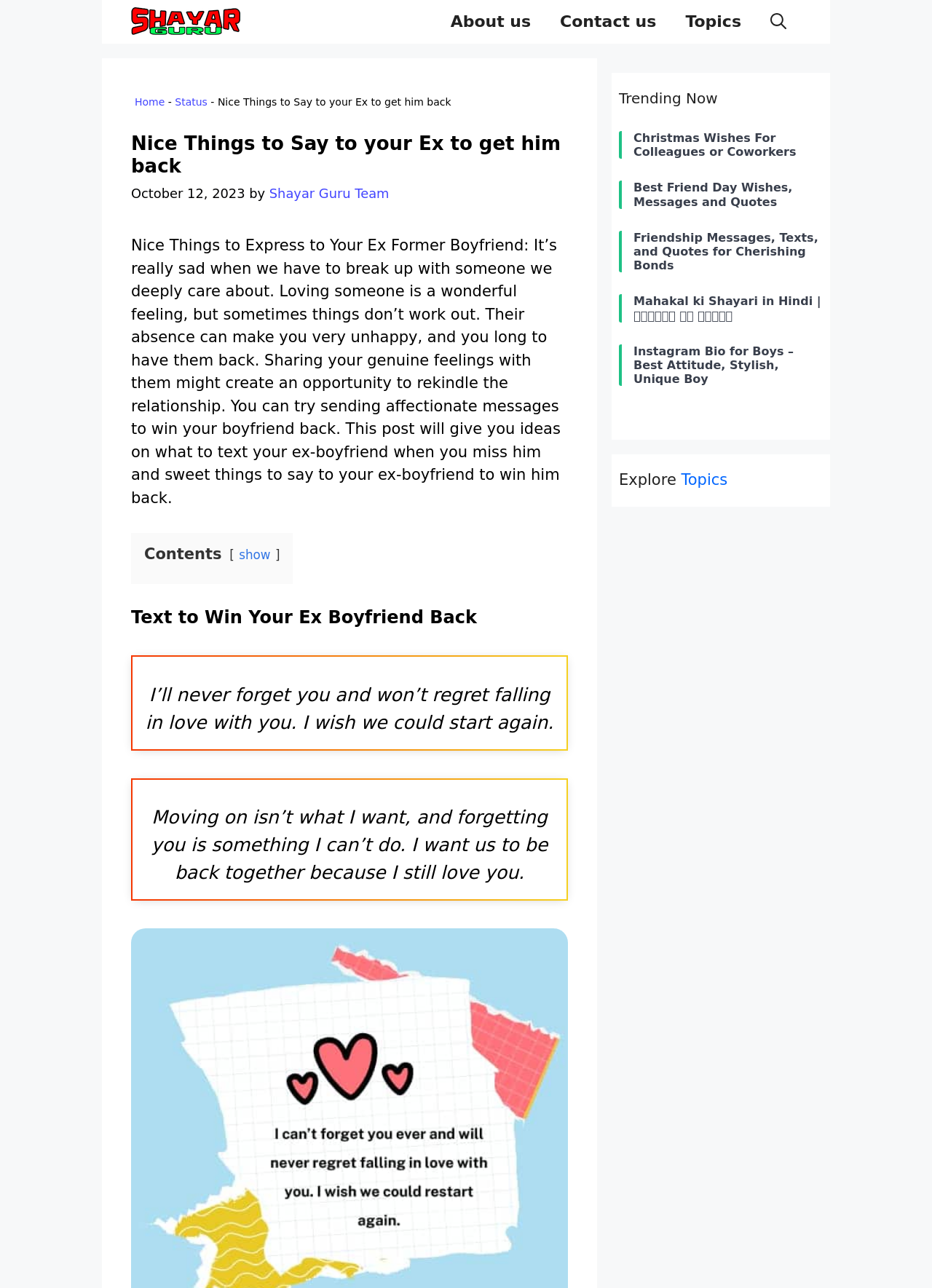Bounding box coordinates must be specified in the format (top-left x, top-left y, bottom-right x, bottom-right y). All values should be floating point numbers between 0 and 1. What are the bounding box coordinates of the UI element described as: Lifestyle

None